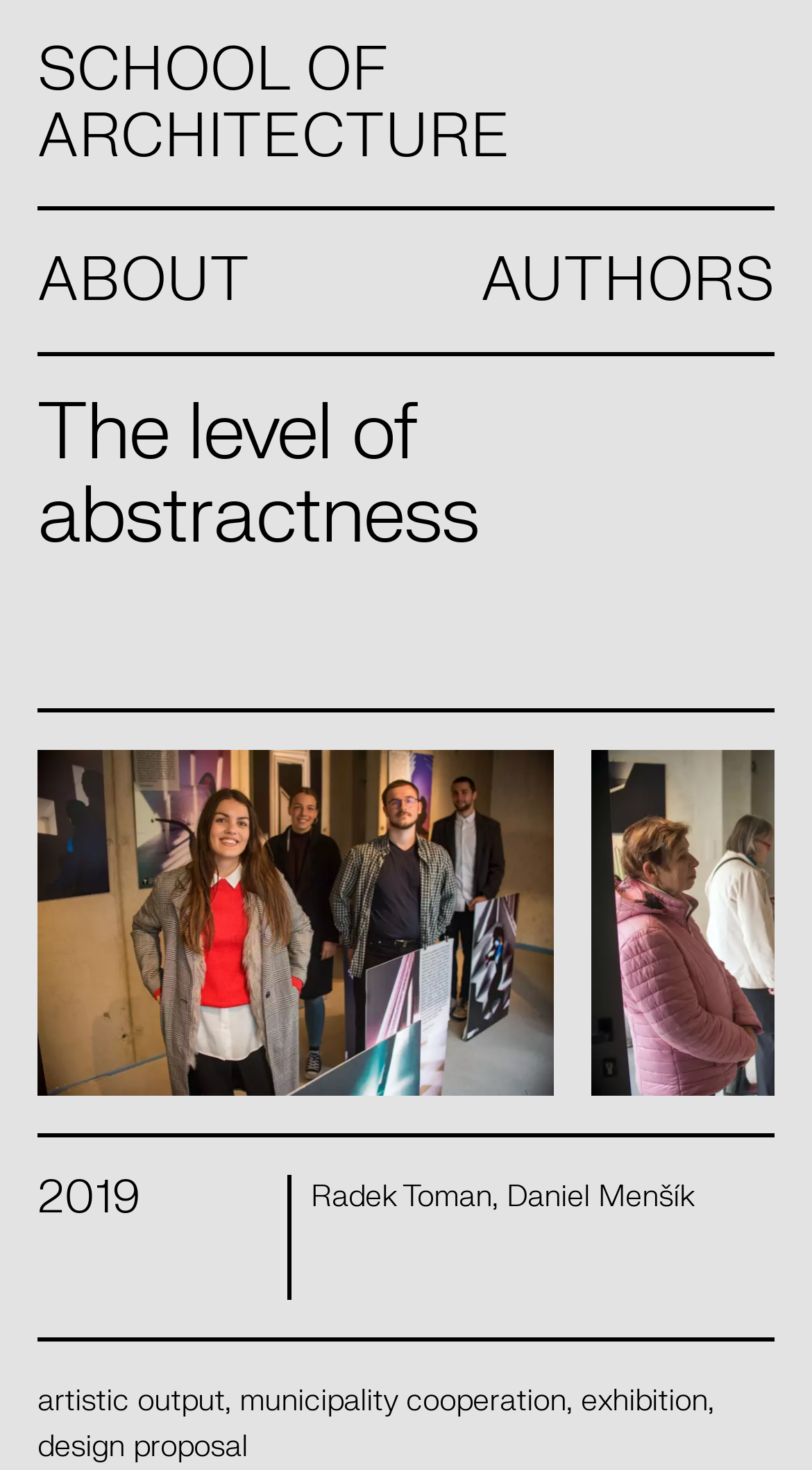Please identify the bounding box coordinates of the element that needs to be clicked to perform the following instruction: "read about the school".

[0.046, 0.169, 0.308, 0.214]